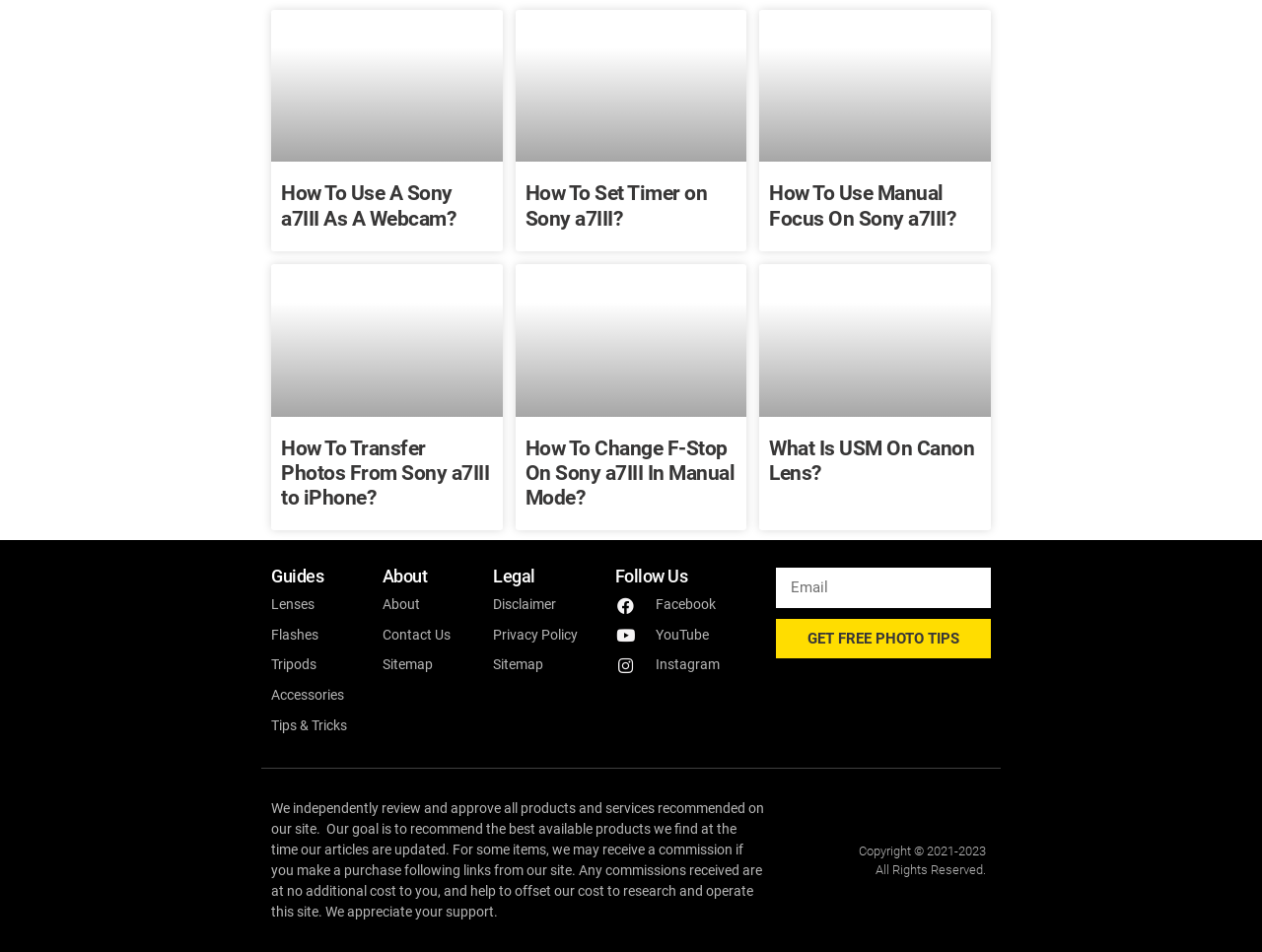Please find the bounding box coordinates (top-left x, top-left y, bottom-right x, bottom-right y) in the screenshot for the UI element described as follows: Accessories

[0.215, 0.717, 0.287, 0.744]